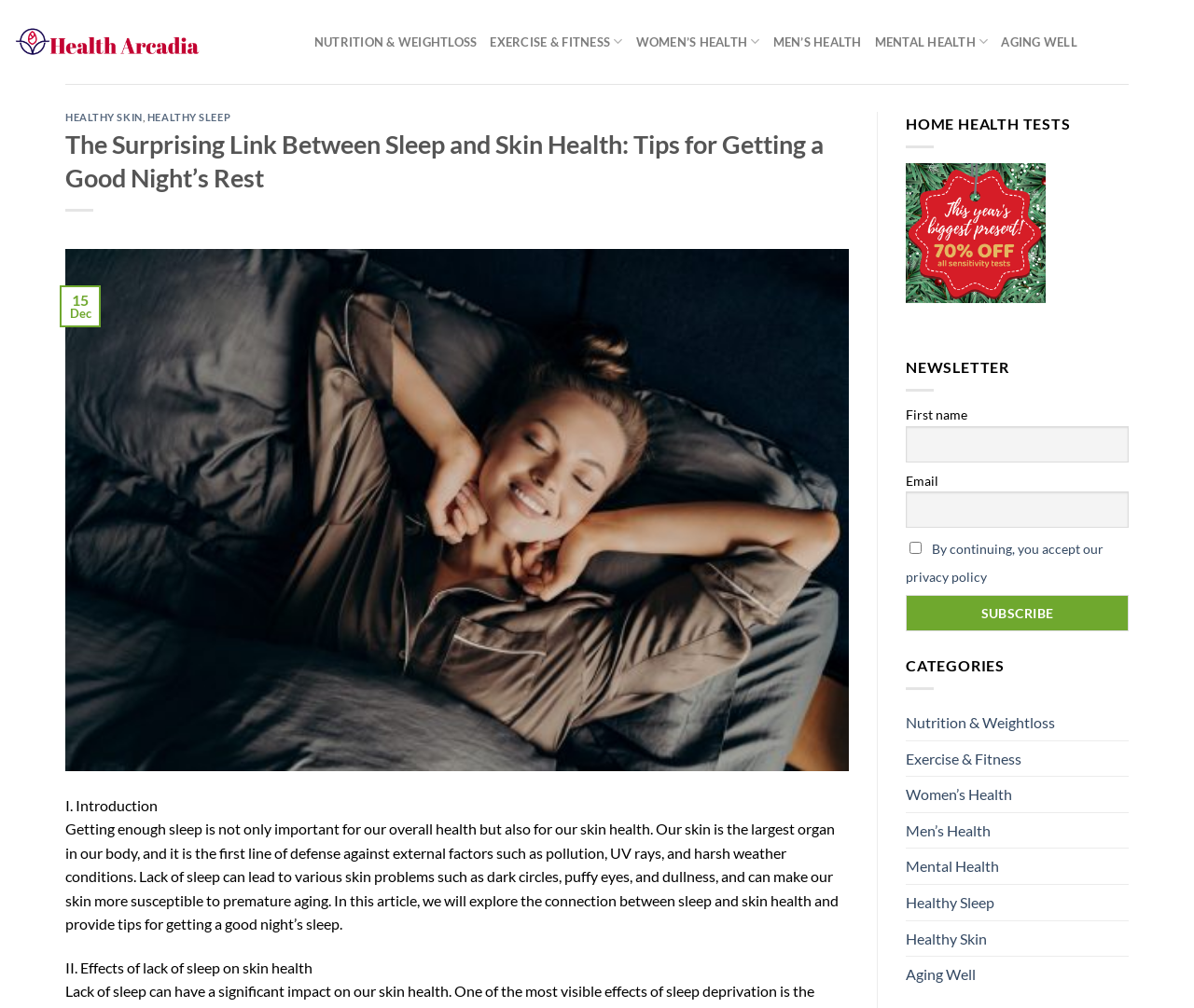Provide a brief response using a word or short phrase to this question:
What is the purpose of the textbox?

To input email